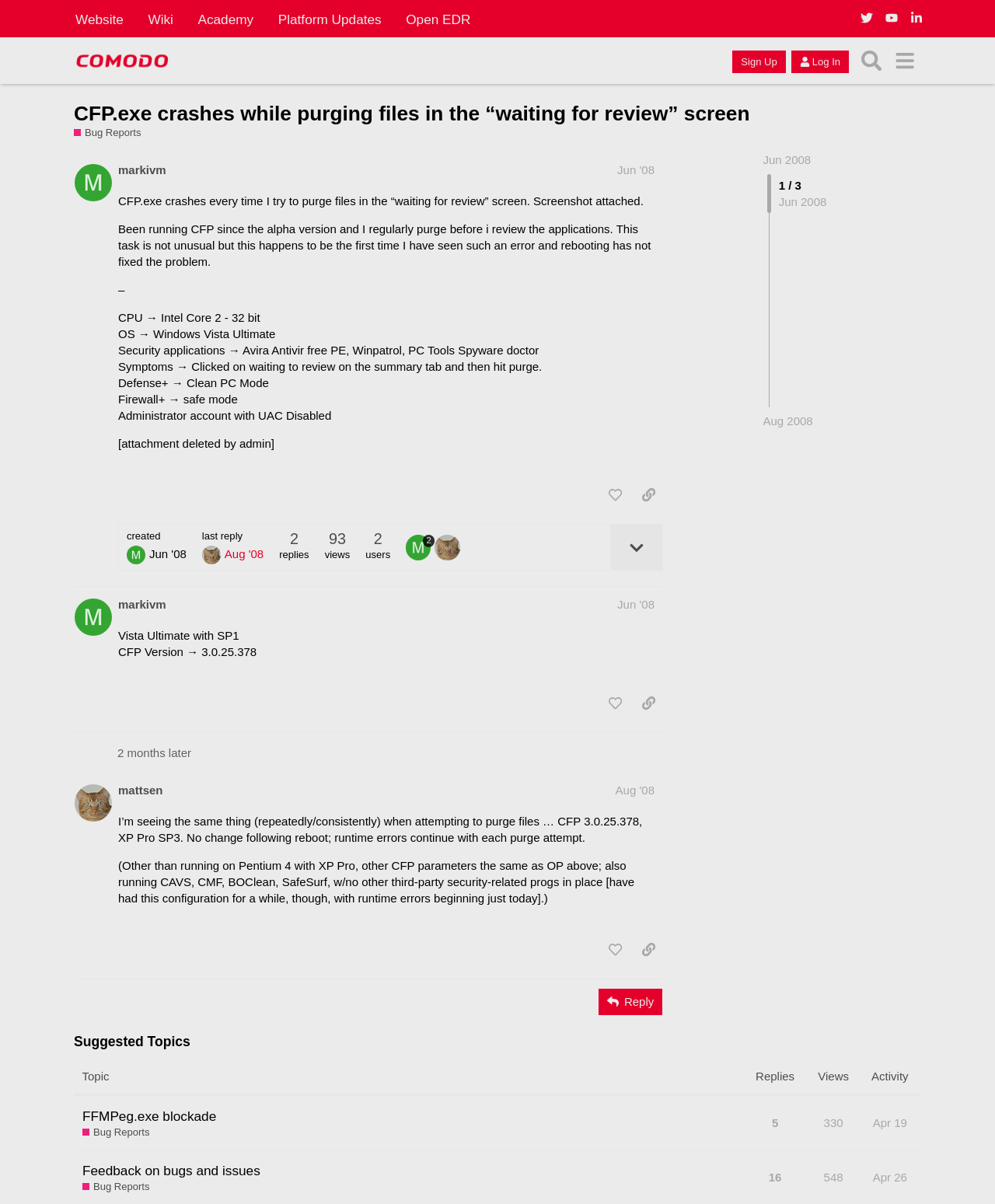Please pinpoint the bounding box coordinates for the region I should click to adhere to this instruction: "Search for something".

[0.859, 0.037, 0.892, 0.064]